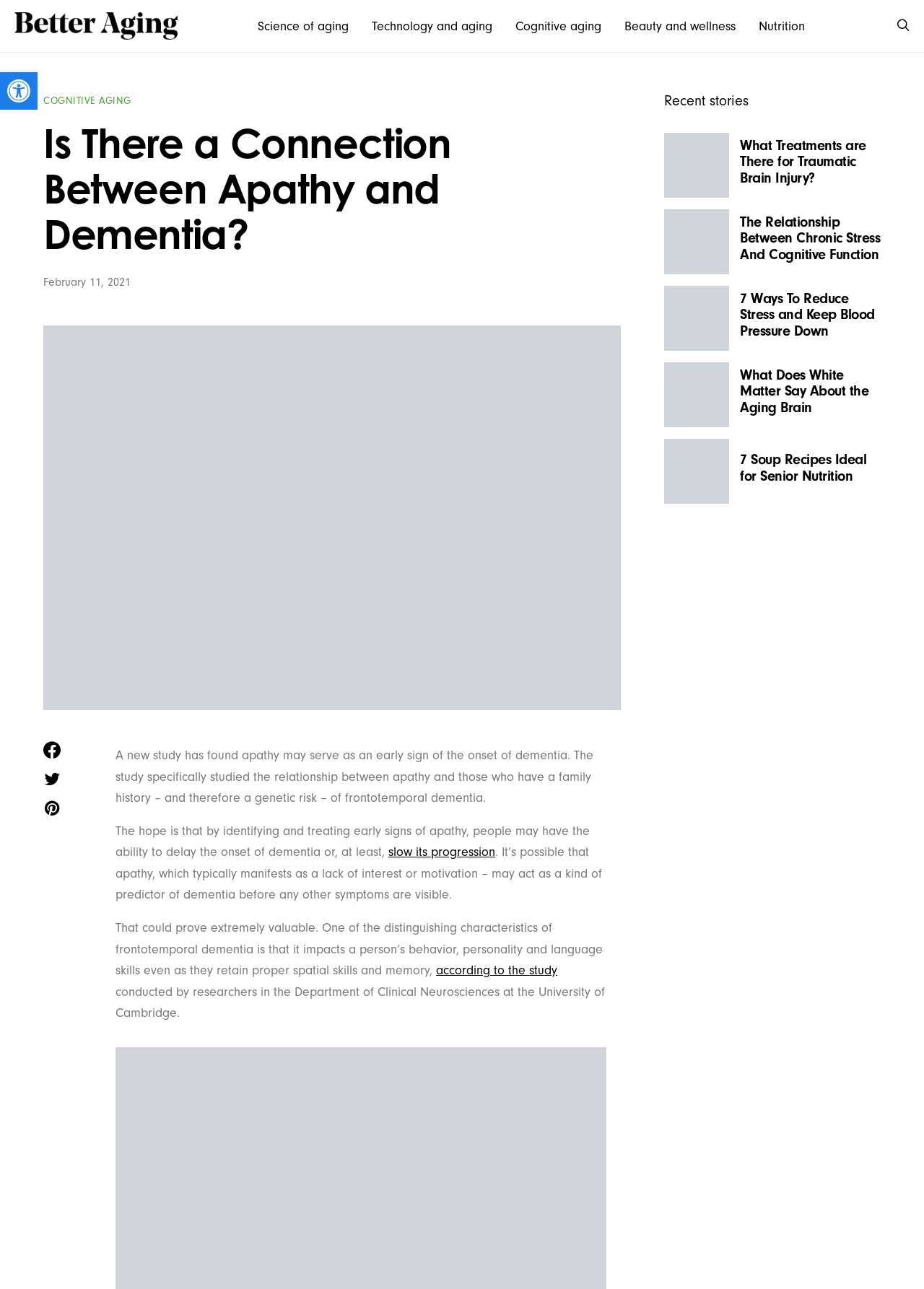Specify the bounding box coordinates (top-left x, top-left y, bottom-right x, bottom-right y) of the UI element in the screenshot that matches this description: $0.00 0 Cart

None